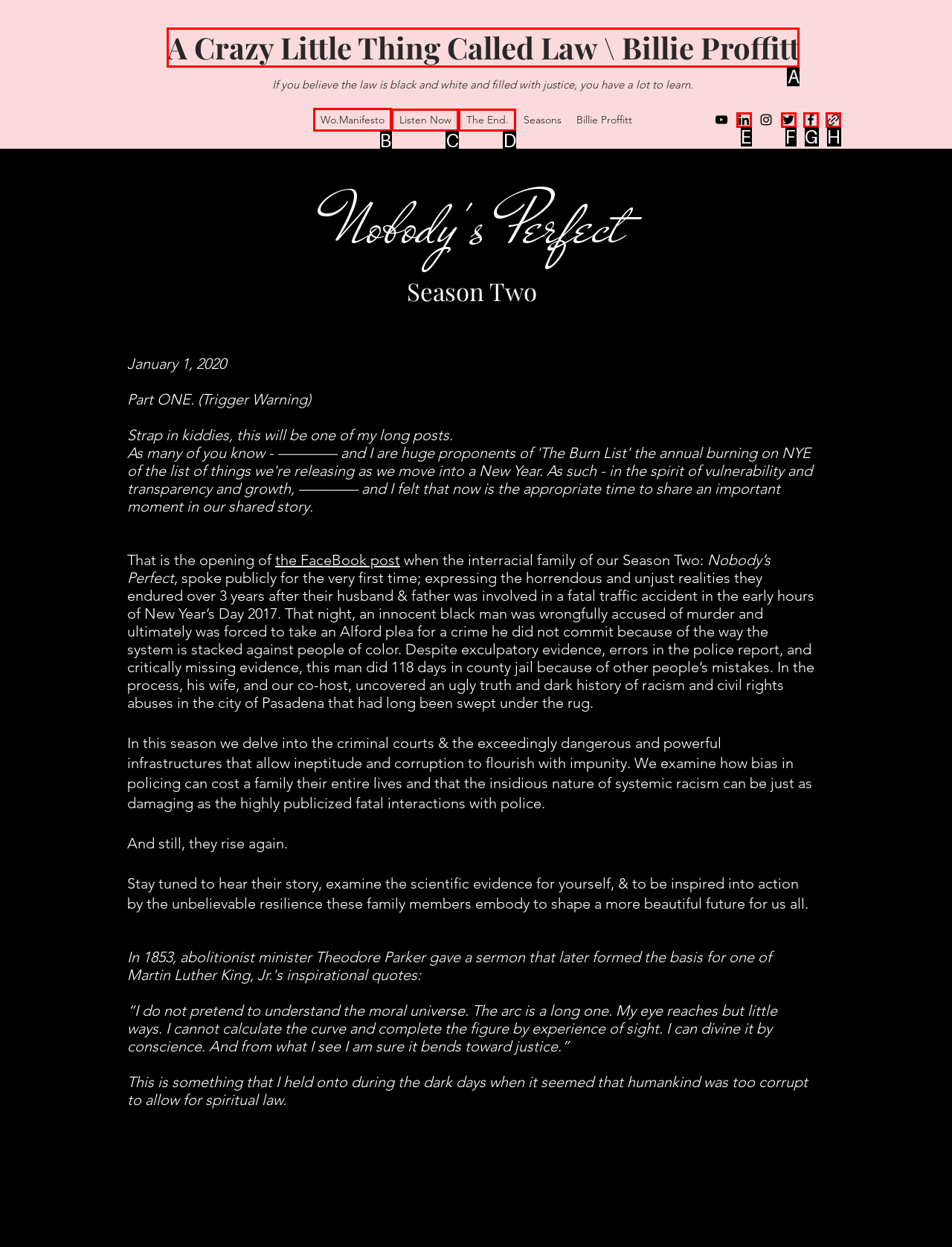Identify the HTML element to click to execute this task: Visit the 'Wo.Manifesto' page Respond with the letter corresponding to the proper option.

B